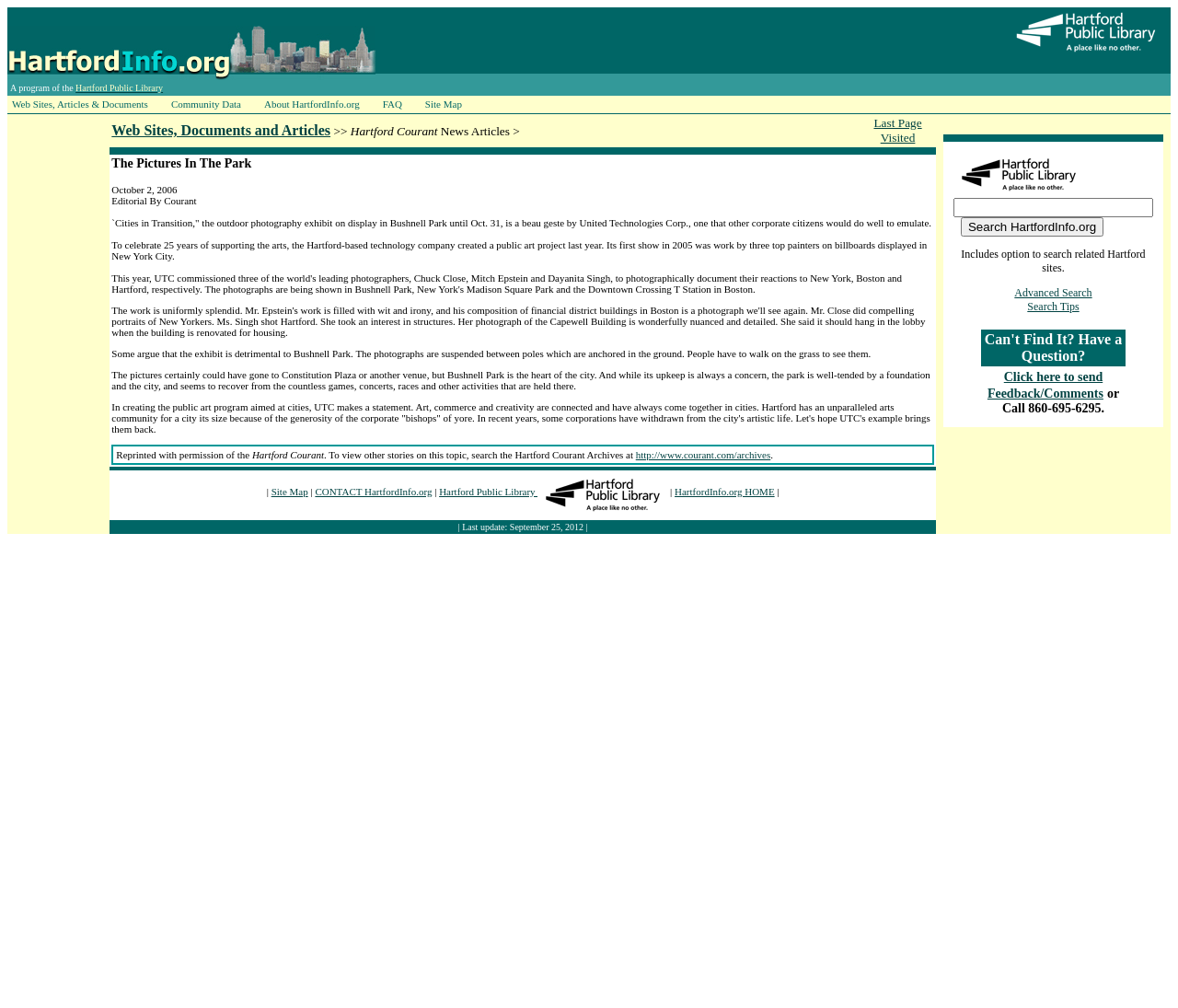What is the topic of the article?
Kindly offer a detailed explanation using the data available in the image.

The article discusses an outdoor photography exhibit on display in Bushnell Park, which suggests that the topic of the article is an outdoor photography exhibit.